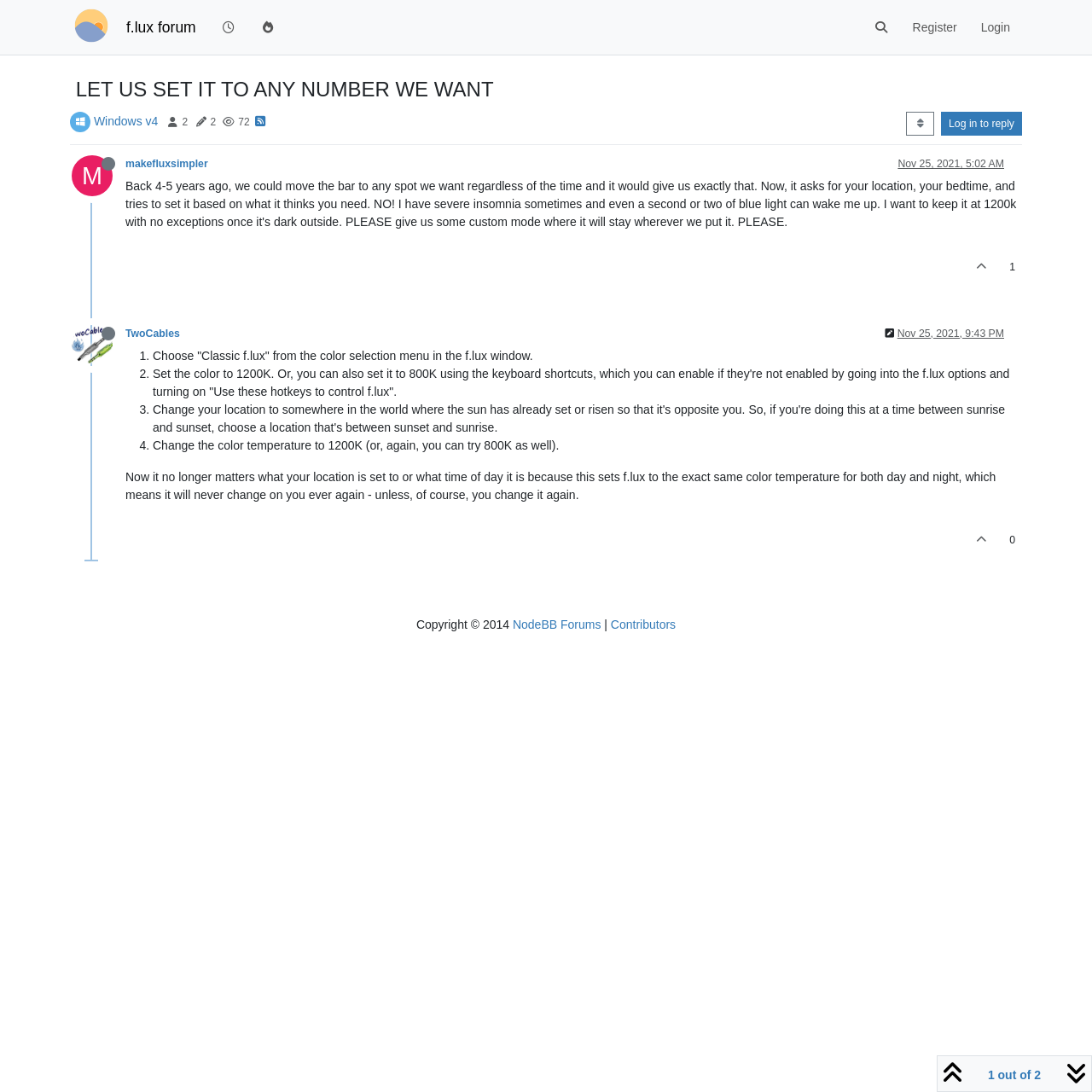From the details in the image, provide a thorough response to the question: How many posts does the user 'makefluxsimpler' have?

The user 'makefluxsimpler' has 2 posts, as indicated by the generic element '2' next to the user's avatar.